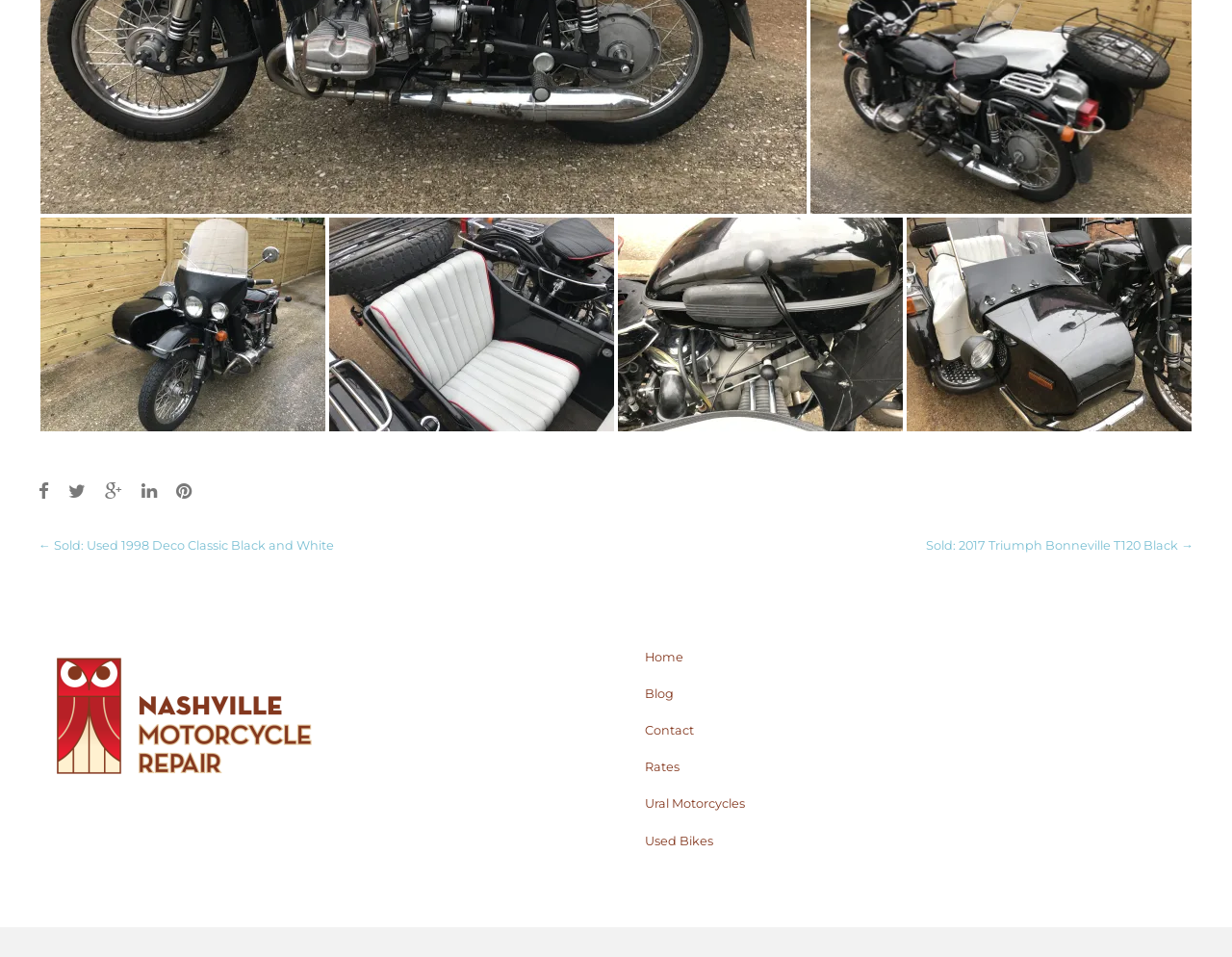Locate the bounding box coordinates of the element that should be clicked to fulfill the instruction: "Read the article about USC forward Vincent Iwuchukwu".

None